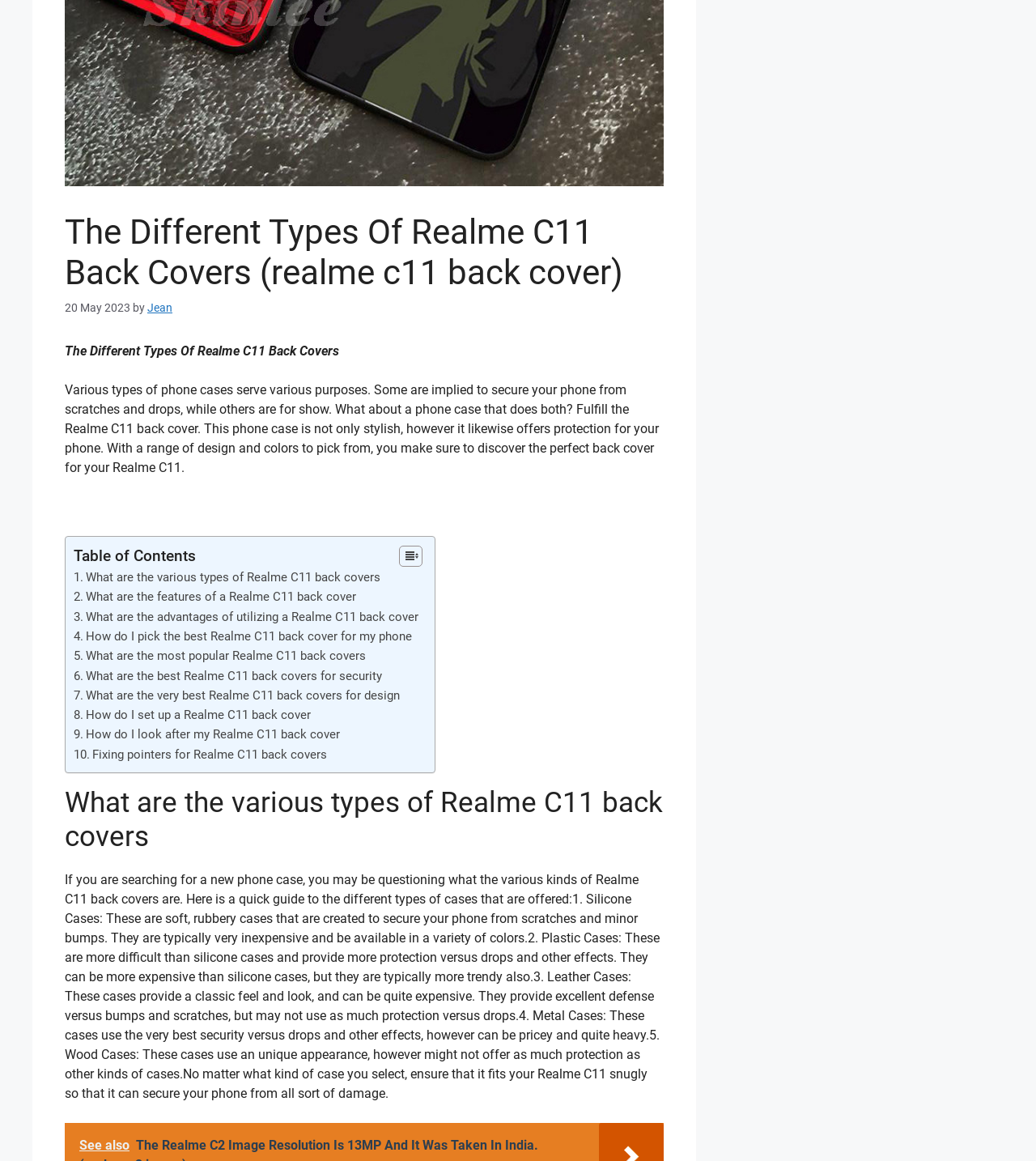Determine the bounding box coordinates (top-left x, top-left y, bottom-right x, bottom-right y) of the UI element described in the following text: Jean

[0.142, 0.259, 0.166, 0.27]